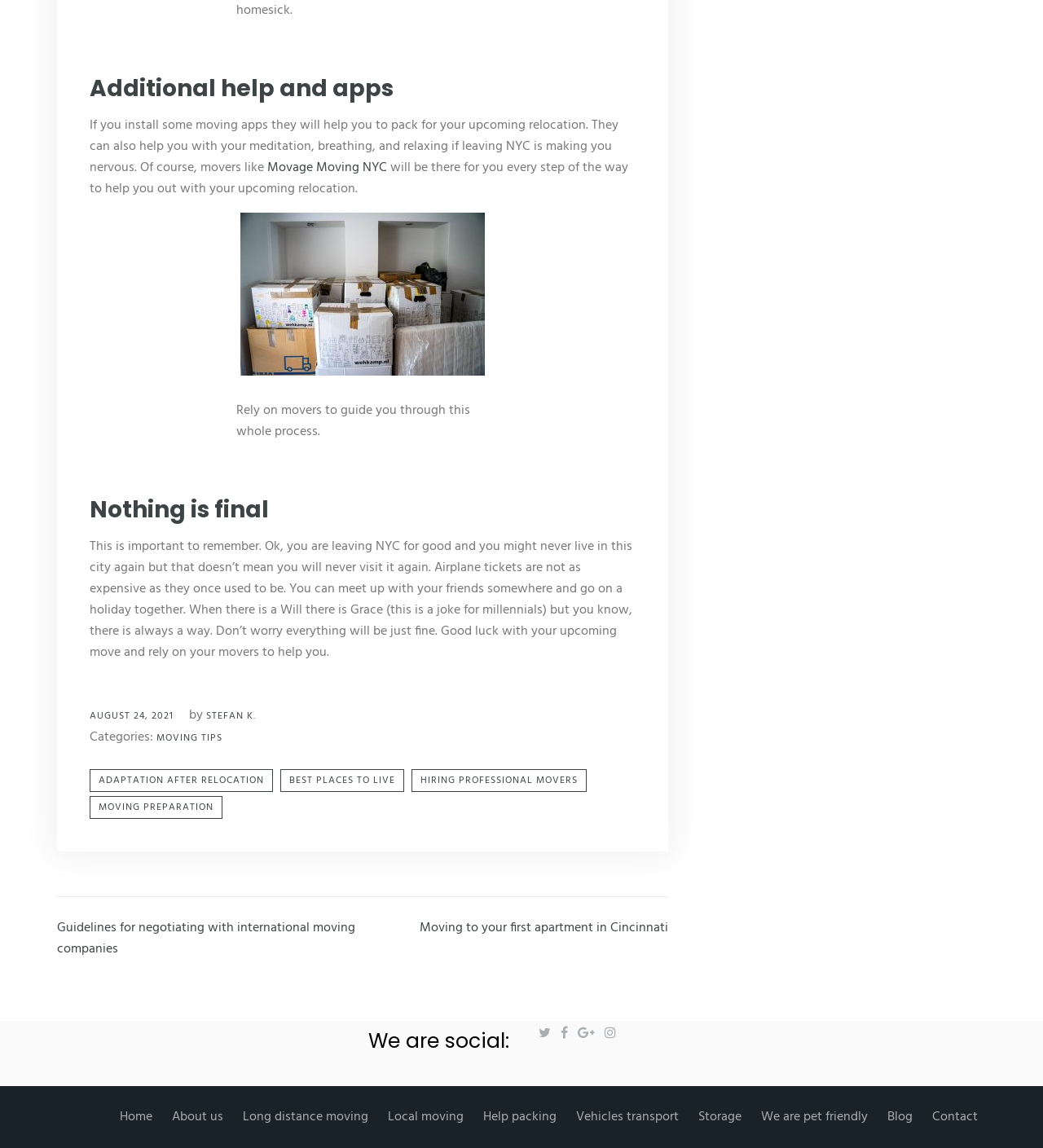How many navigation links are there at the bottom of the webpage?
Based on the image, provide your answer in one word or phrase.

10